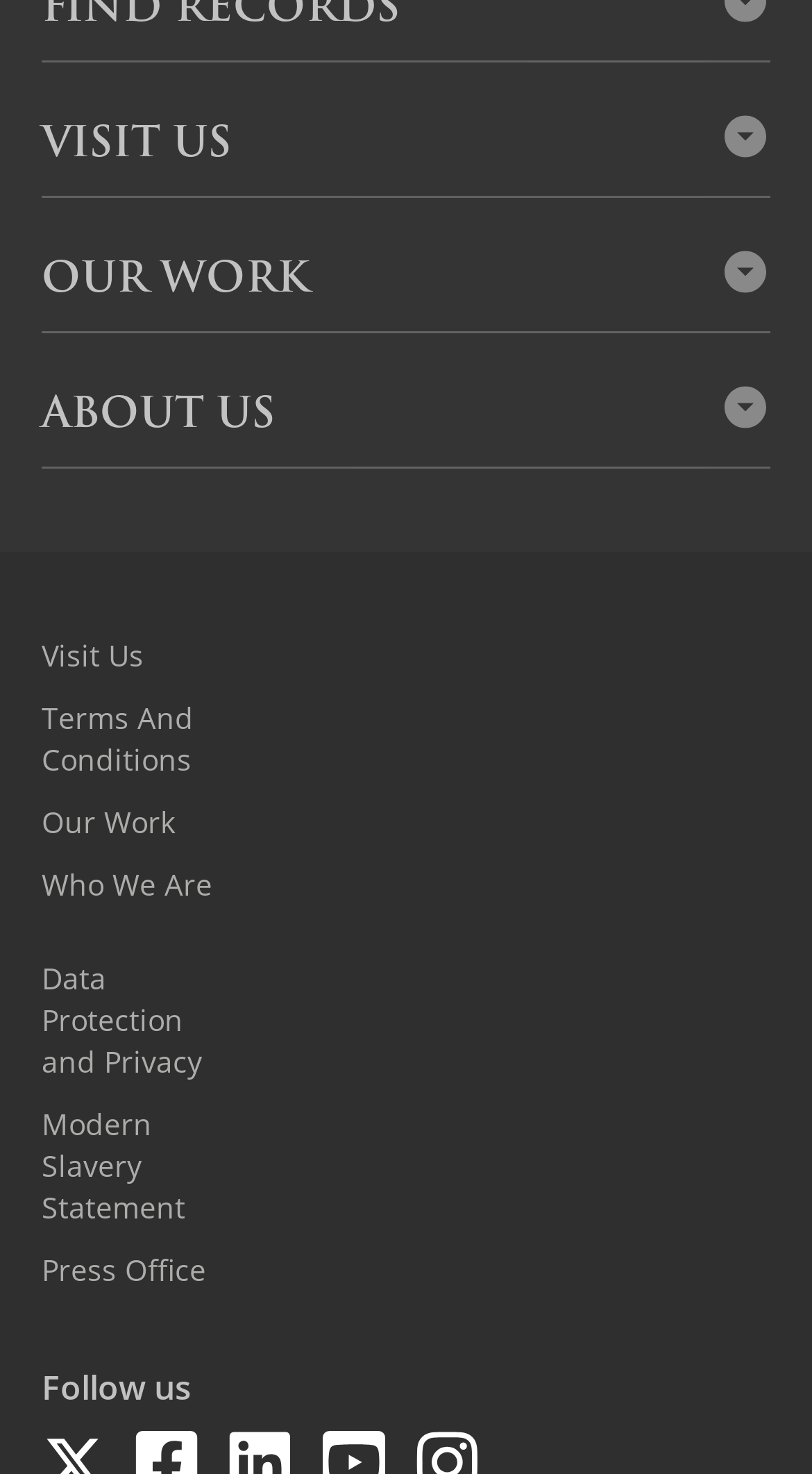Please identify the bounding box coordinates of the area that needs to be clicked to follow this instruction: "Explore our shop".

[0.051, 0.306, 0.949, 0.351]